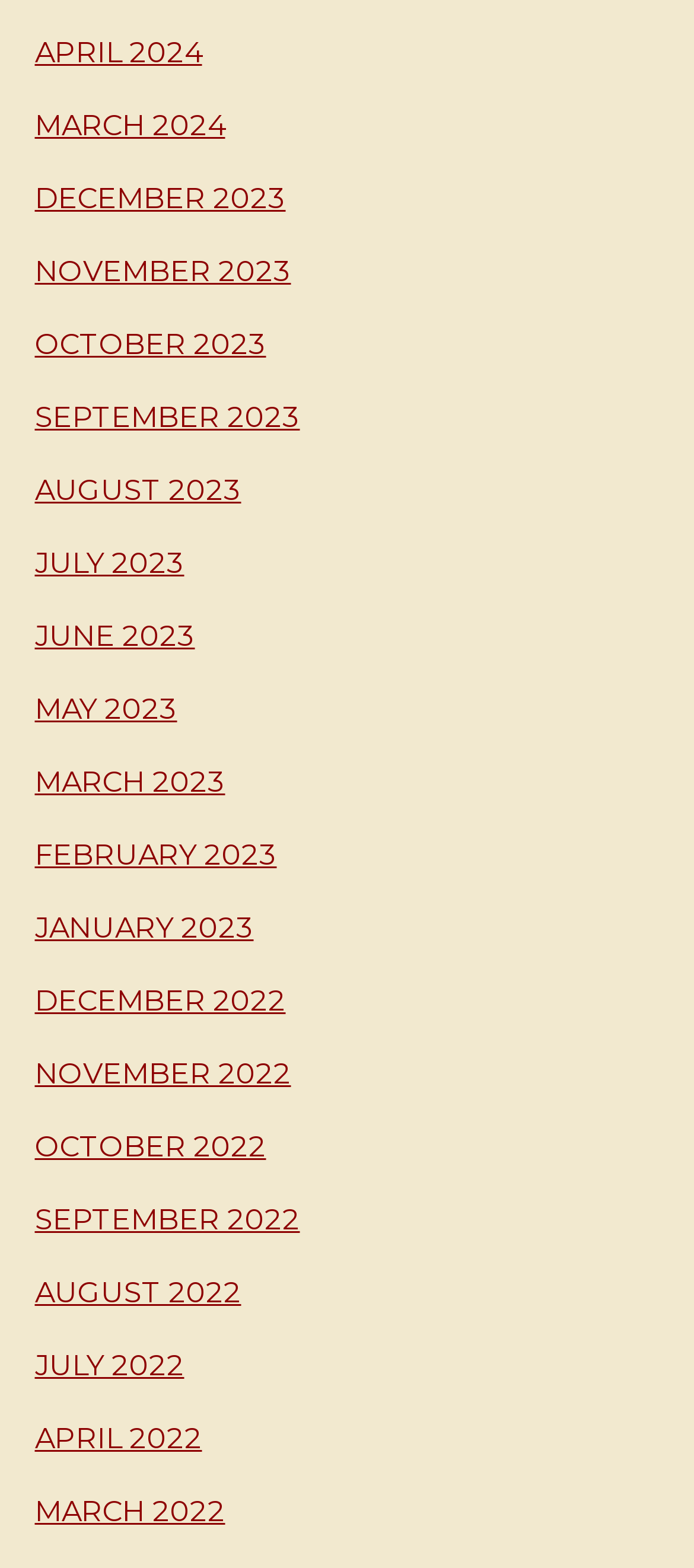Please specify the bounding box coordinates of the region to click in order to perform the following instruction: "access JULY 2022".

[0.05, 0.86, 0.265, 0.881]